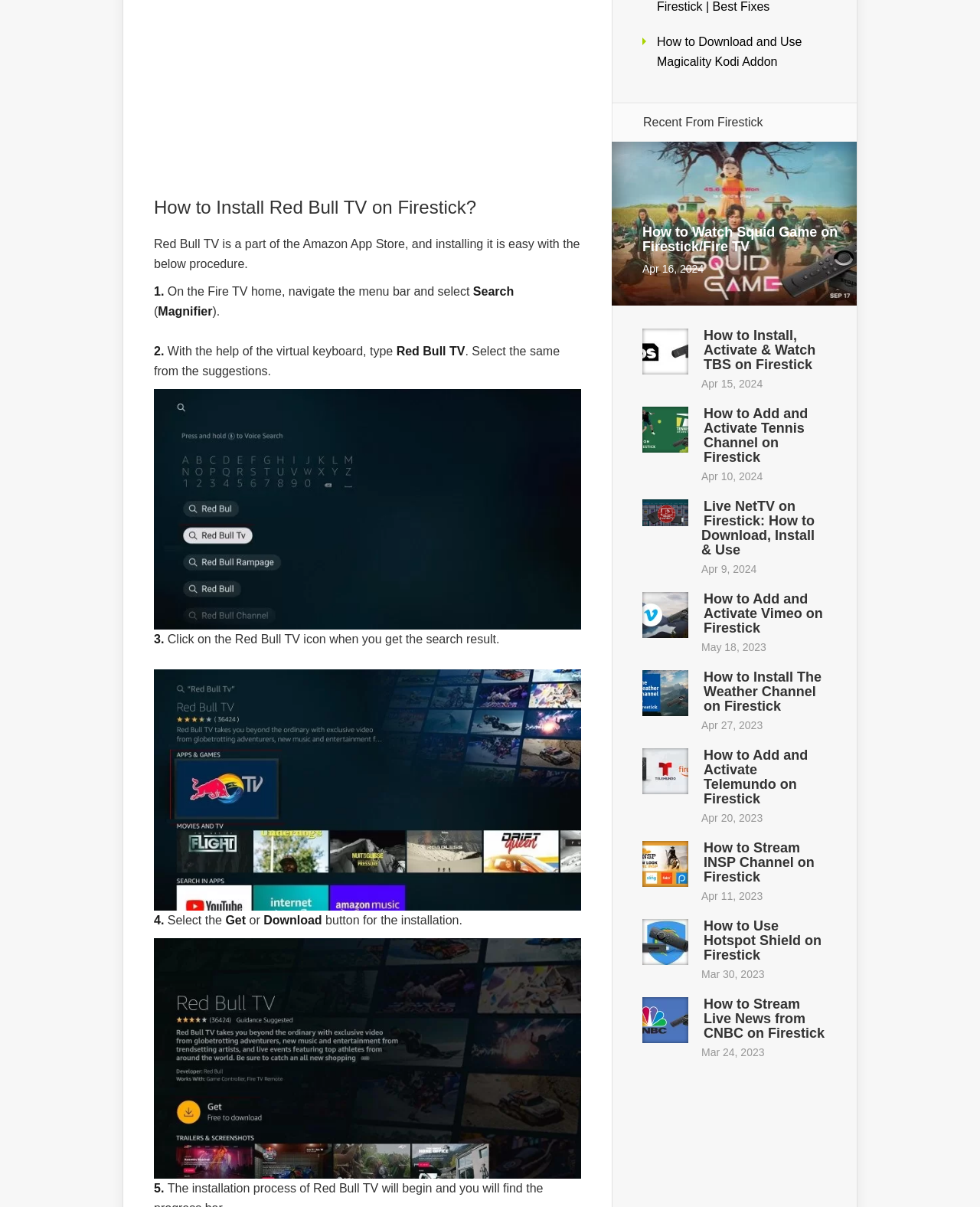How many articles are there in the Recent From Firestick section? Analyze the screenshot and reply with just one word or a short phrase.

9